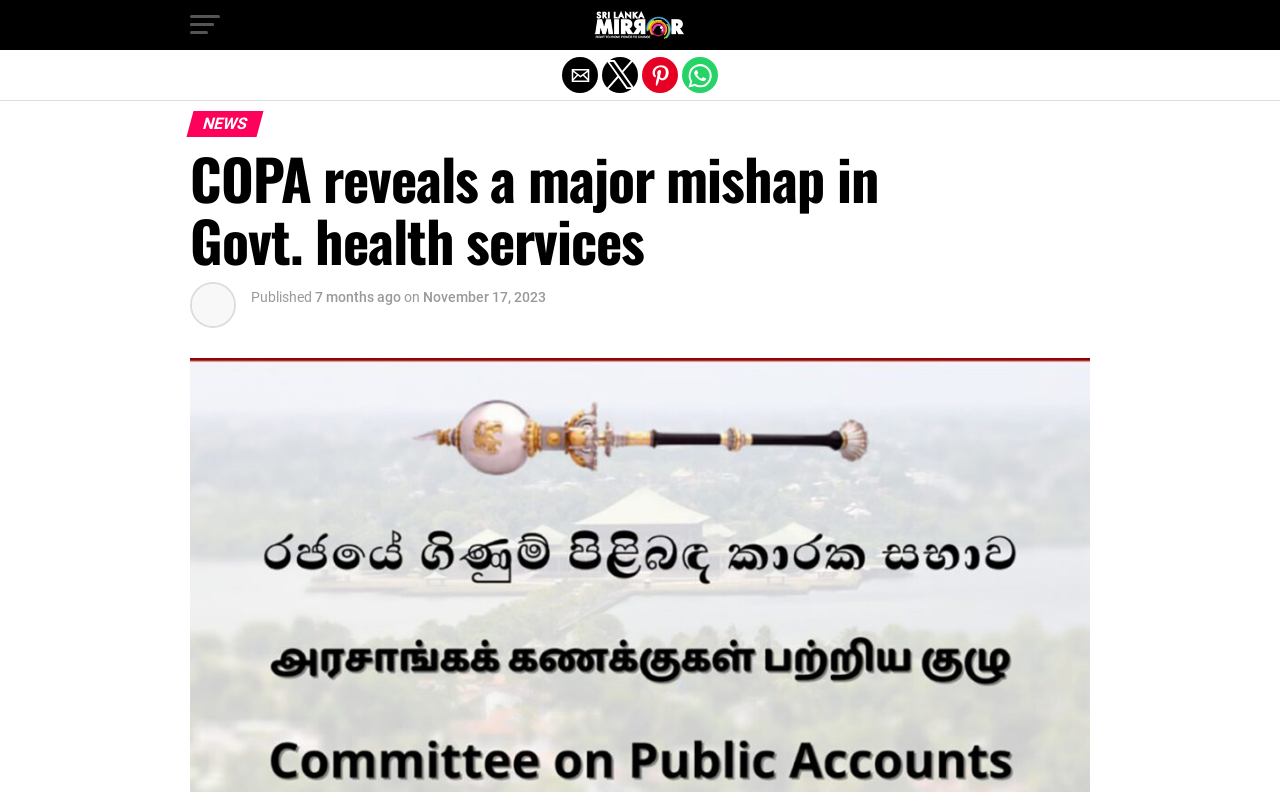Respond with a single word or phrase to the following question: What is the category of the article?

NEWS